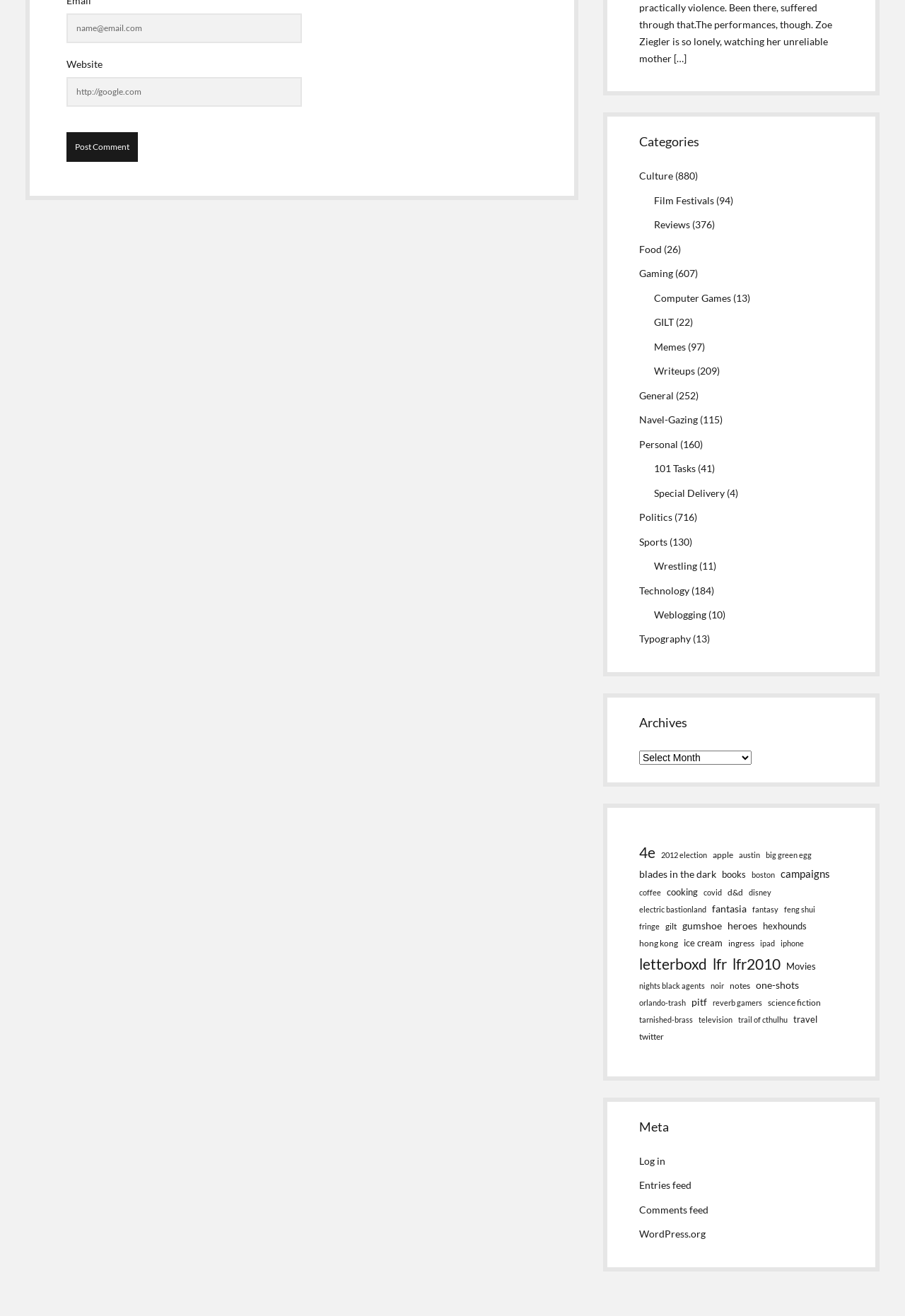Using the information in the image, could you please answer the following question in detail:
Is there a category for 'Technology'?

I looked under the 'Categories' heading and found a link labeled 'Technology', so yes, there is a category for 'Technology'.